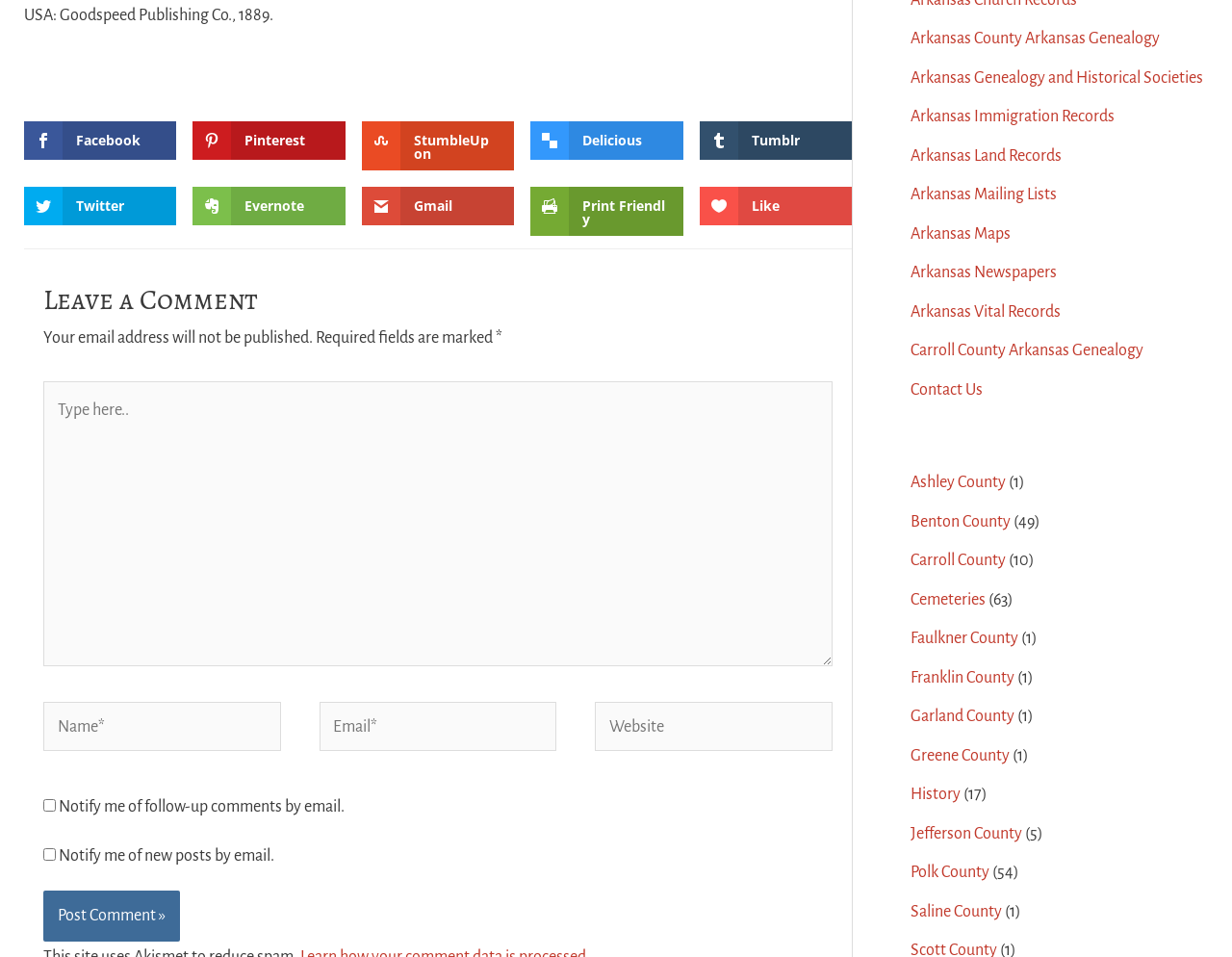Carefully observe the image and respond to the question with a detailed answer:
What is required to leave a comment?

To leave a comment, the user is required to fill in their name and email address, which are marked with an asterisk (*) indicating they are mandatory fields.